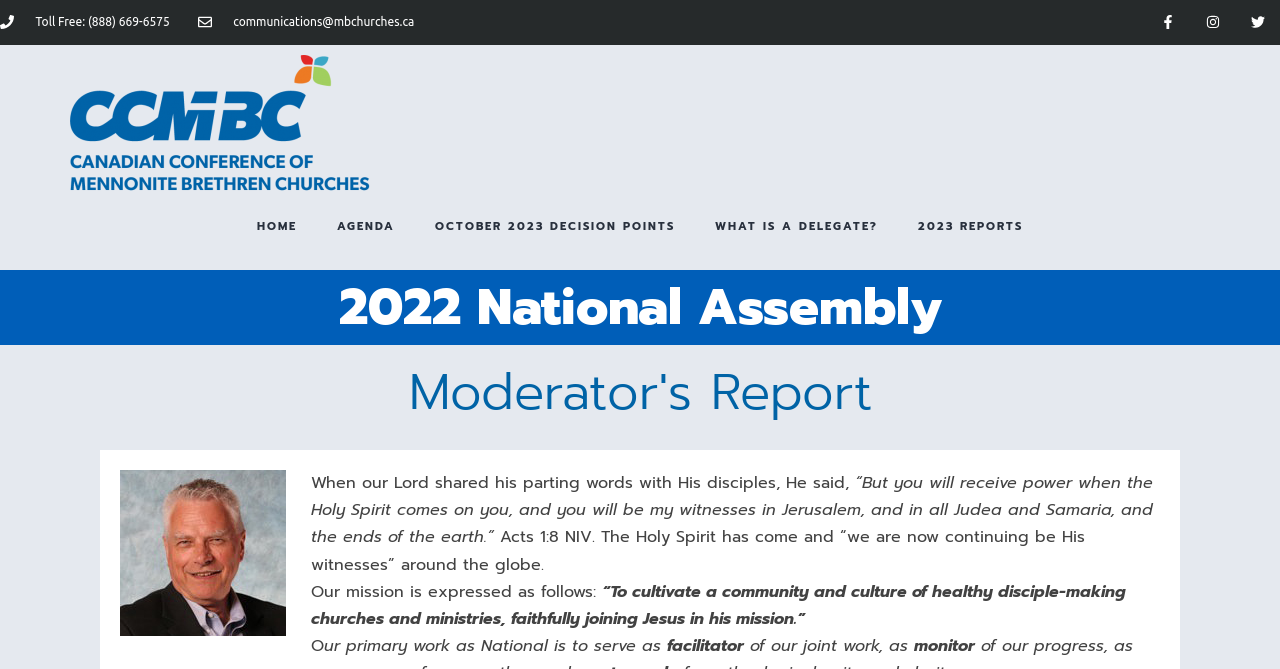Please determine the bounding box coordinates of the section I need to click to accomplish this instruction: "Contact us via email".

[0.154, 0.018, 0.324, 0.049]